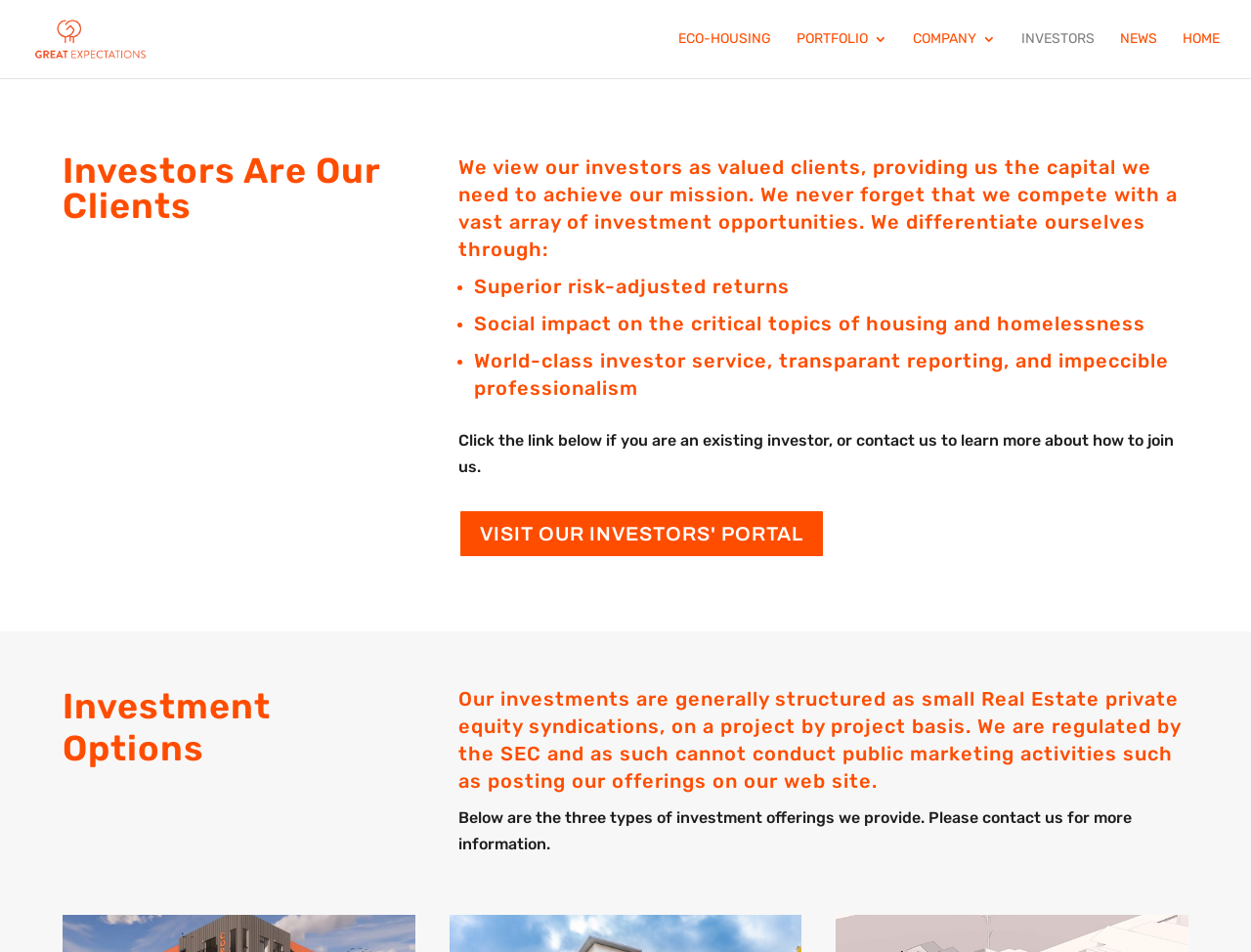Provide a comprehensive caption for the webpage.

The webpage is about Great Expectations LLC, an investment company, and its services for investors. At the top left, there is a logo of Great Expectations LLC, accompanied by a link to the company's homepage. To the right, there are several links to different sections of the website, including ECO-HOUSING, PORTFOLIO, COMPANY, INVESTORS, NEWS, and HOME.

Below the top navigation bar, there is a heading that reads "Investors Are Our Clients", followed by a paragraph explaining the company's approach to investors. The paragraph is divided into three bullet points, highlighting the company's focus on superior risk-adjusted returns, social impact, and world-class investor service.

Further down, there is a section with a heading "Investment Options", which explains the structure of the company's investments, including small Real Estate private equity syndications. Below this section, there is a brief description of the three types of investment offerings provided by the company, with an invitation to contact them for more information.

In the middle of the page, there is a link to the investors' portal, where existing investors can access their accounts. Overall, the webpage provides an overview of Great Expectations LLC's investment services and its approach to working with investors.